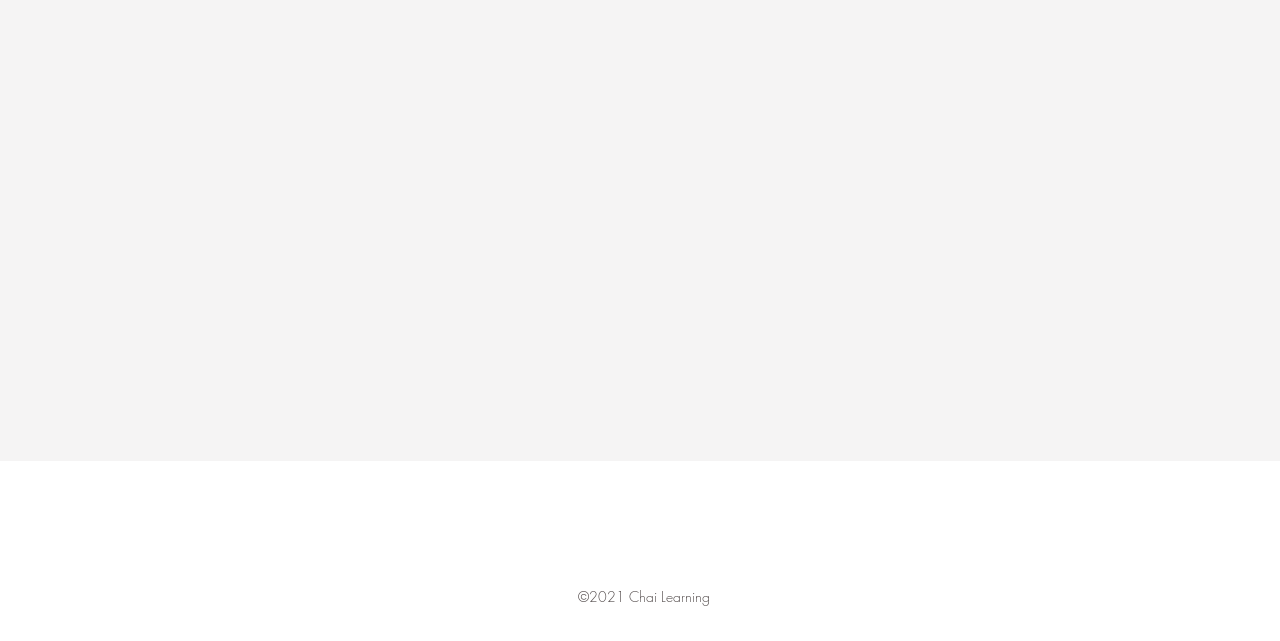What social media platforms are linked on the webpage?
Based on the image, answer the question with as much detail as possible.

The webpage includes a social bar with links to Instagram and Facebook, allowing users to connect with the organization on these social media platforms.